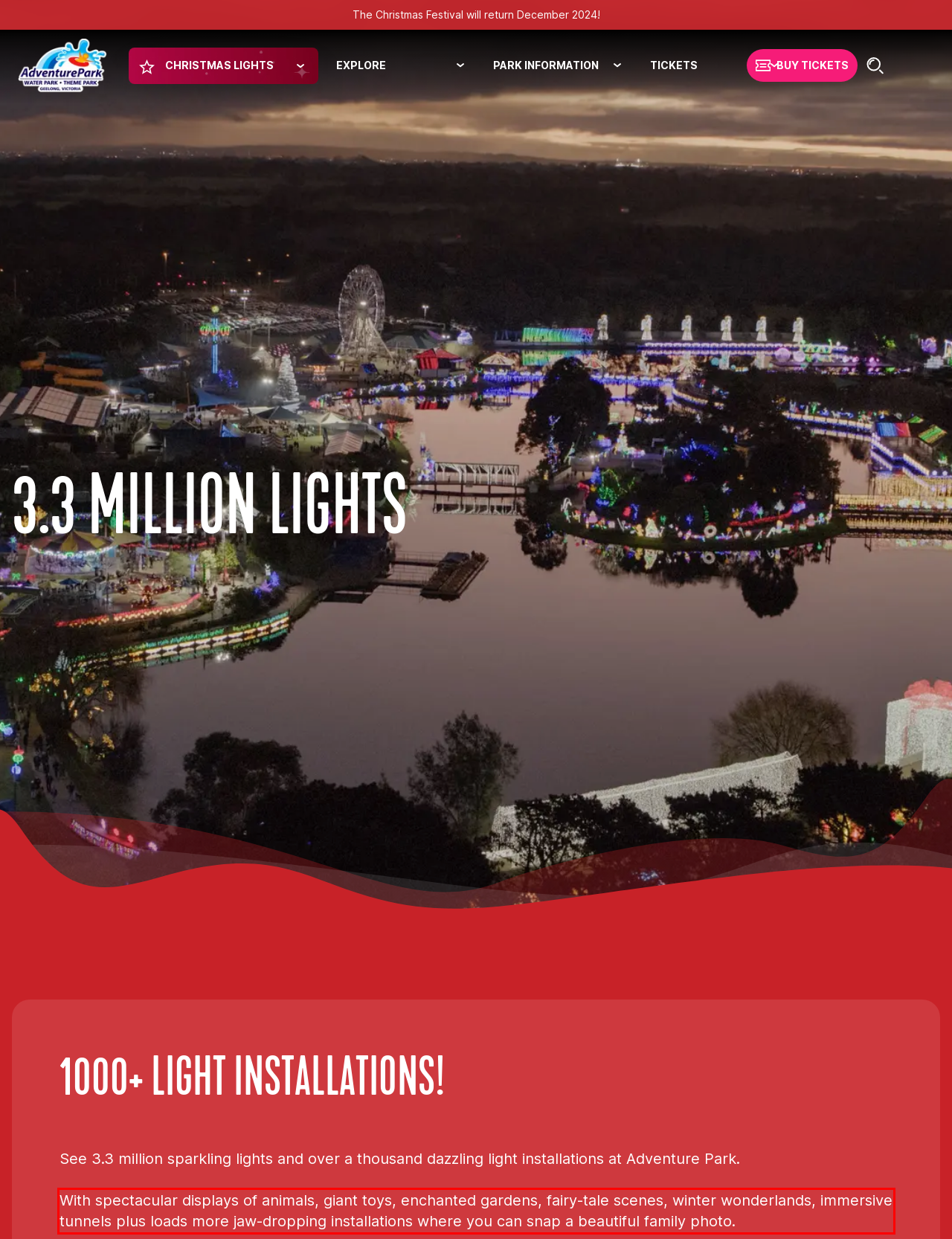Using the provided screenshot of a webpage, recognize the text inside the red rectangle bounding box by performing OCR.

With spectacular displays of animals, giant toys, enchanted gardens, fairy-tale scenes, winter wonderlands, immersive tunnels plus loads more jaw-dropping installations where you can snap a beautiful family photo.